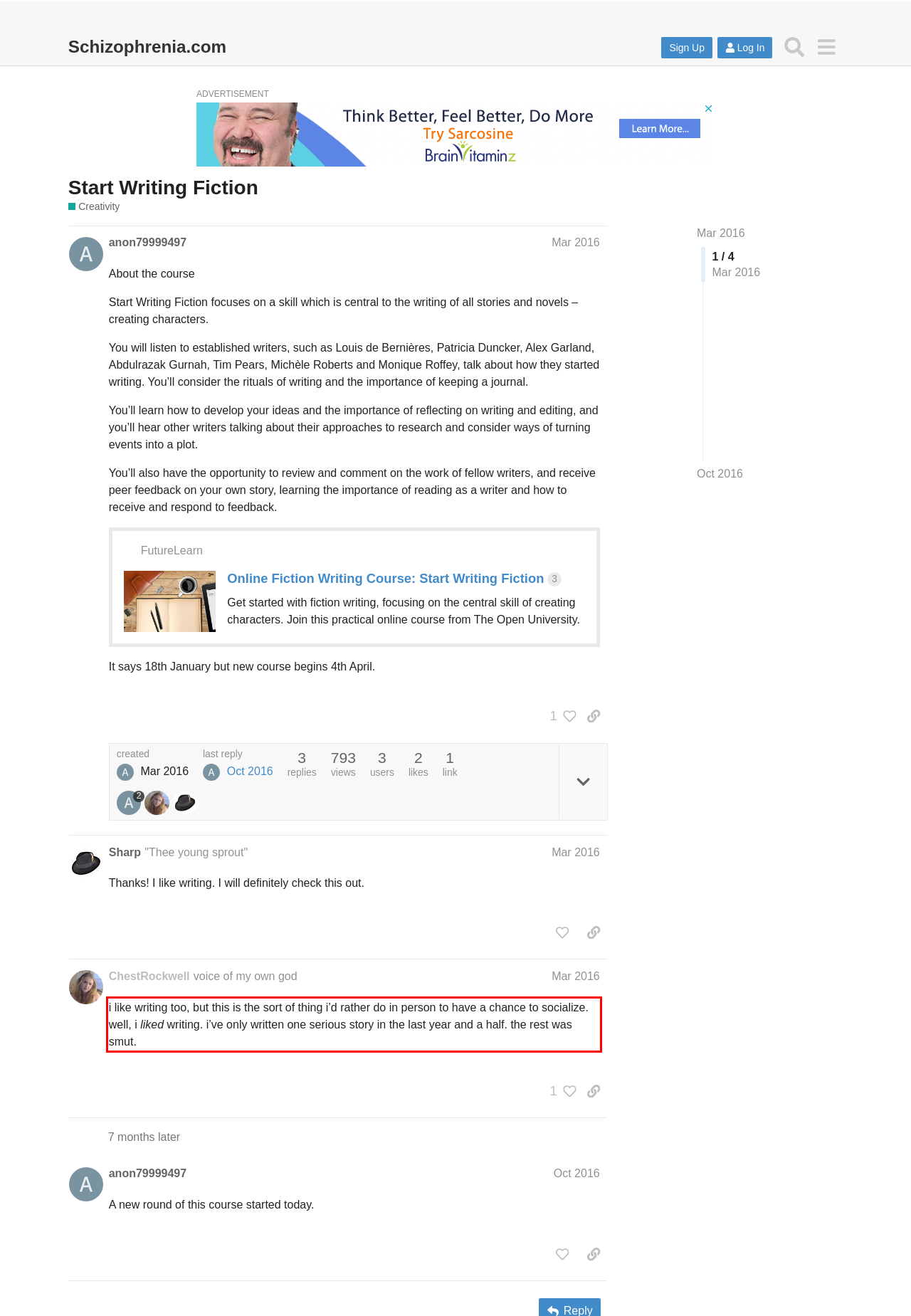Given a screenshot of a webpage with a red bounding box, please identify and retrieve the text inside the red rectangle.

i like writing too, but this is the sort of thing i’d rather do in person to have a chance to socialize. well, i liked writing. i’ve only written one serious story in the last year and a half. the rest was smut.